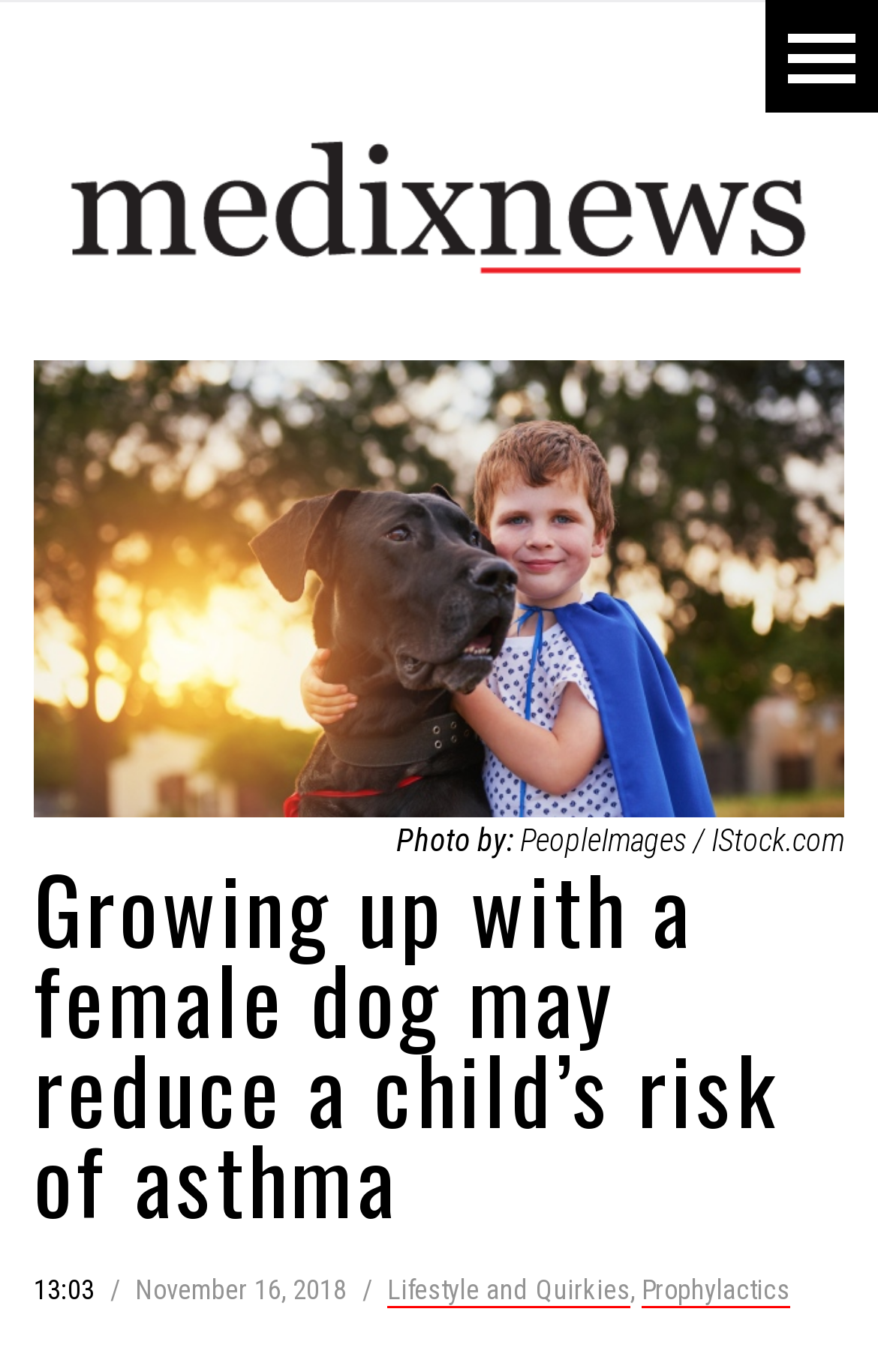Extract the bounding box coordinates for the described element: "Privacy Policy". The coordinates should be represented as four float numbers between 0 and 1: [left, top, right, bottom].

None